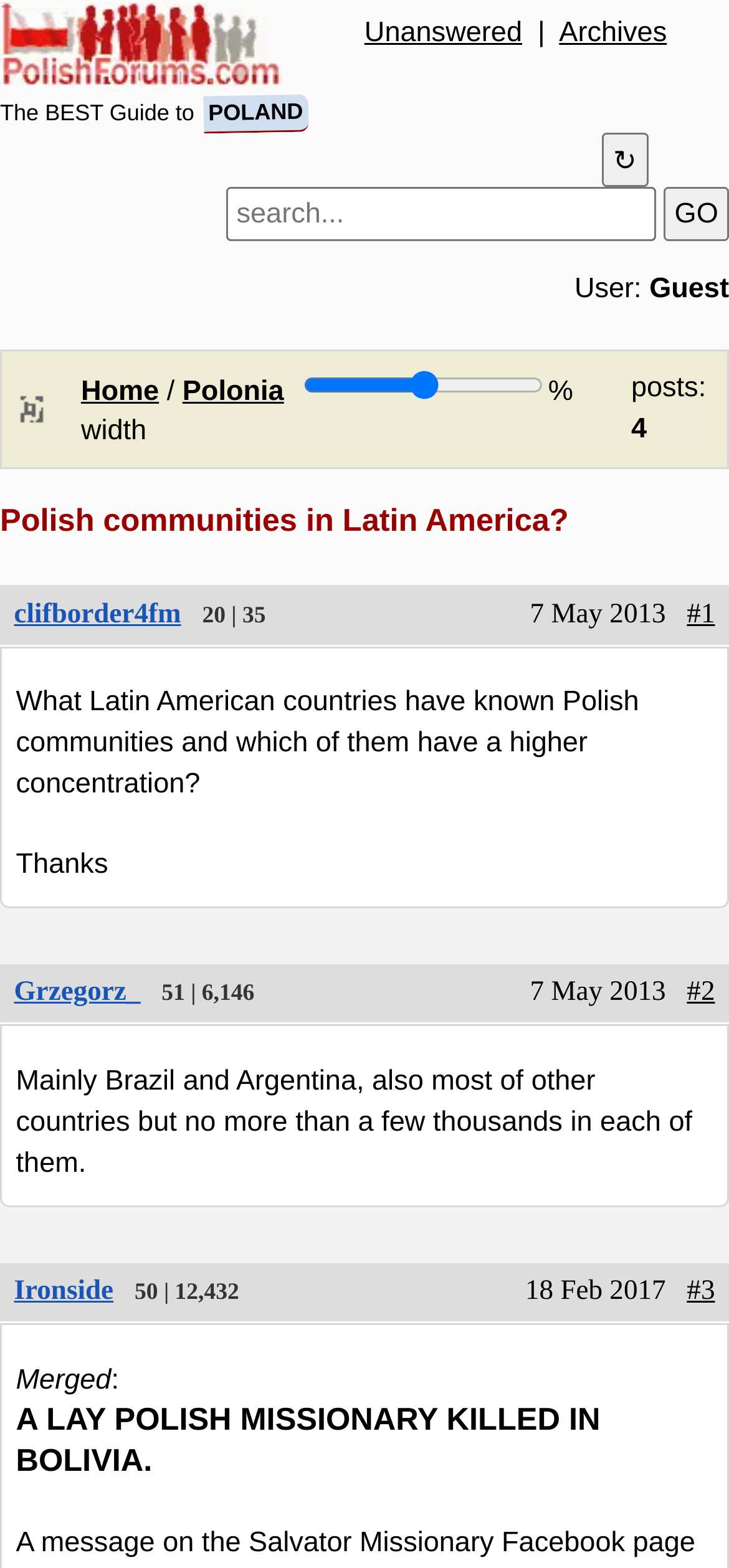How many posts are mentioned in the second article?
Based on the visual content, answer with a single word or a brief phrase.

6,146